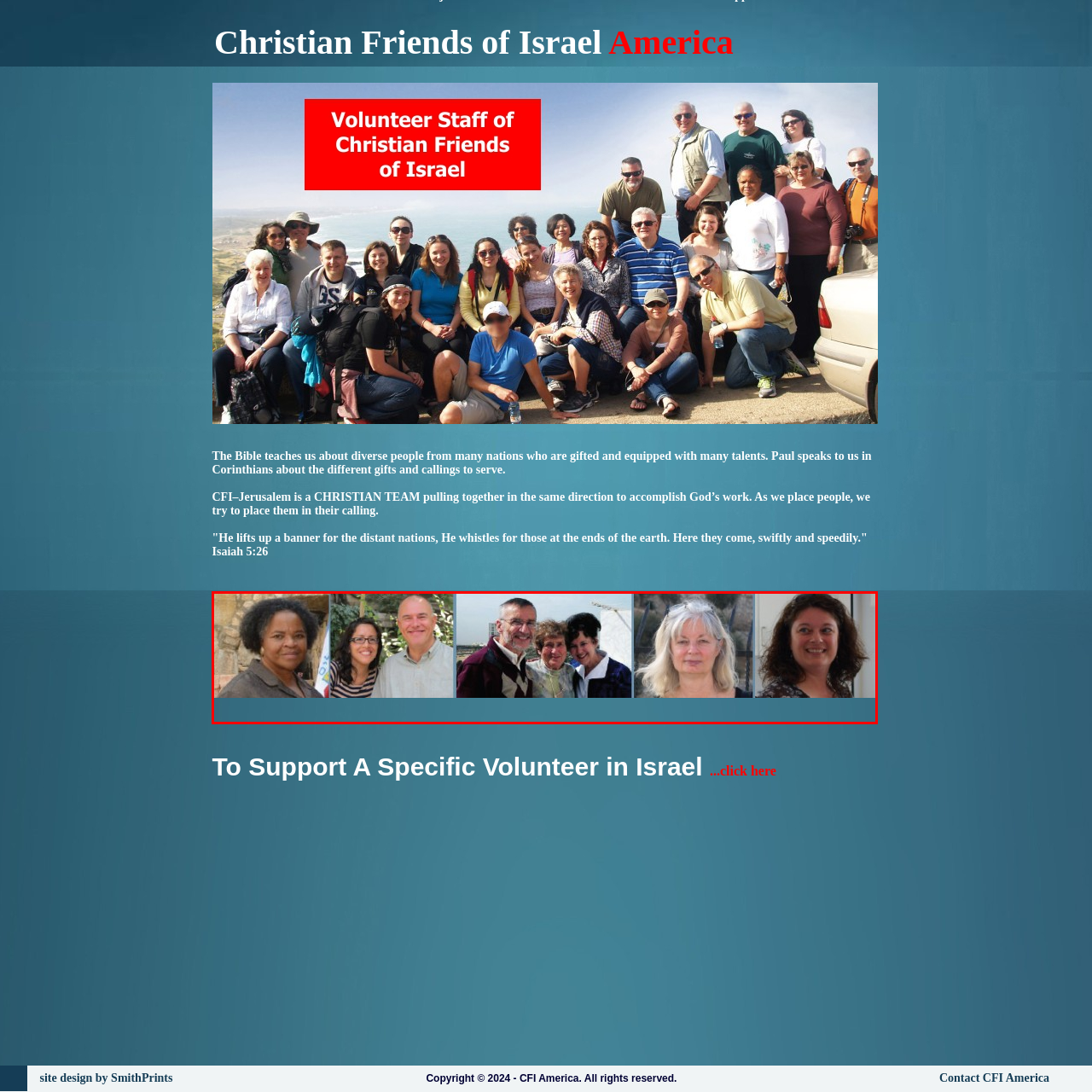Describe extensively the visual content inside the red marked area.

The image showcases a diverse group of individuals, each representing a facet of the Christian Friends of Israel America (CFI) team. Positioned together in a panoramic format, the group embodies a spirit of collaboration and unity in their mission. The people captured in the photograph appear to be engaging with one another, displaying warm expressions that suggest camaraderie and shared purpose. Their backgrounds hint at various cultural and personal narratives, illustrating the rich tapestry of talents and experiences contributing to the team's work. This visual representation supports the organization's commitment to diversity, as highlighted in their messaging about valuing different gifts and callings in service to a greater mission.